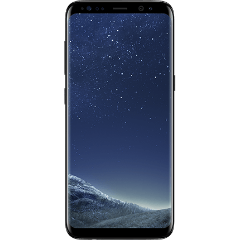What is the theme of the image on the phone's screen?
Answer the question with a thorough and detailed explanation.

The caption states that the screen features a 'mesmerizing night sky filled with stars', which suggests that the image on the phone's screen is a depiction of a night sky with stars.